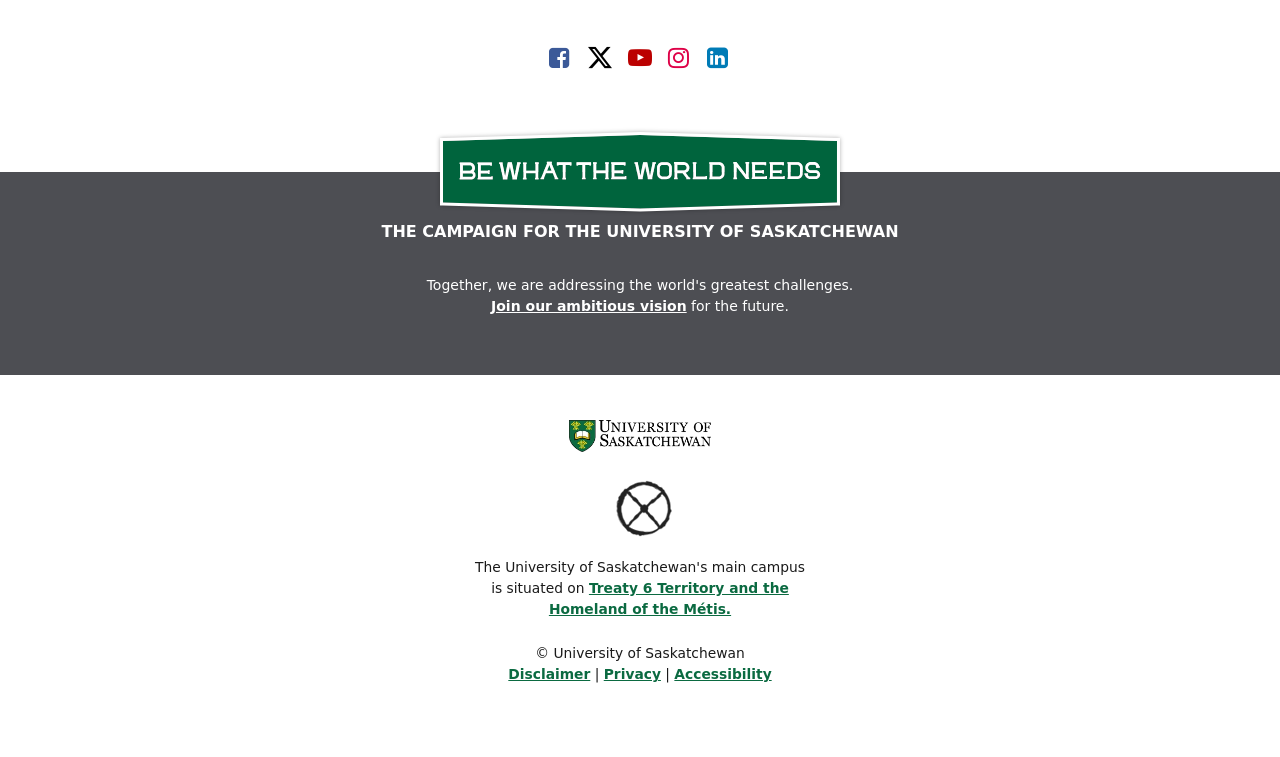Please find and report the bounding box coordinates of the element to click in order to perform the following action: "Read more about Gerald Group". The coordinates should be expressed as four float numbers between 0 and 1, in the format [left, top, right, bottom].

None